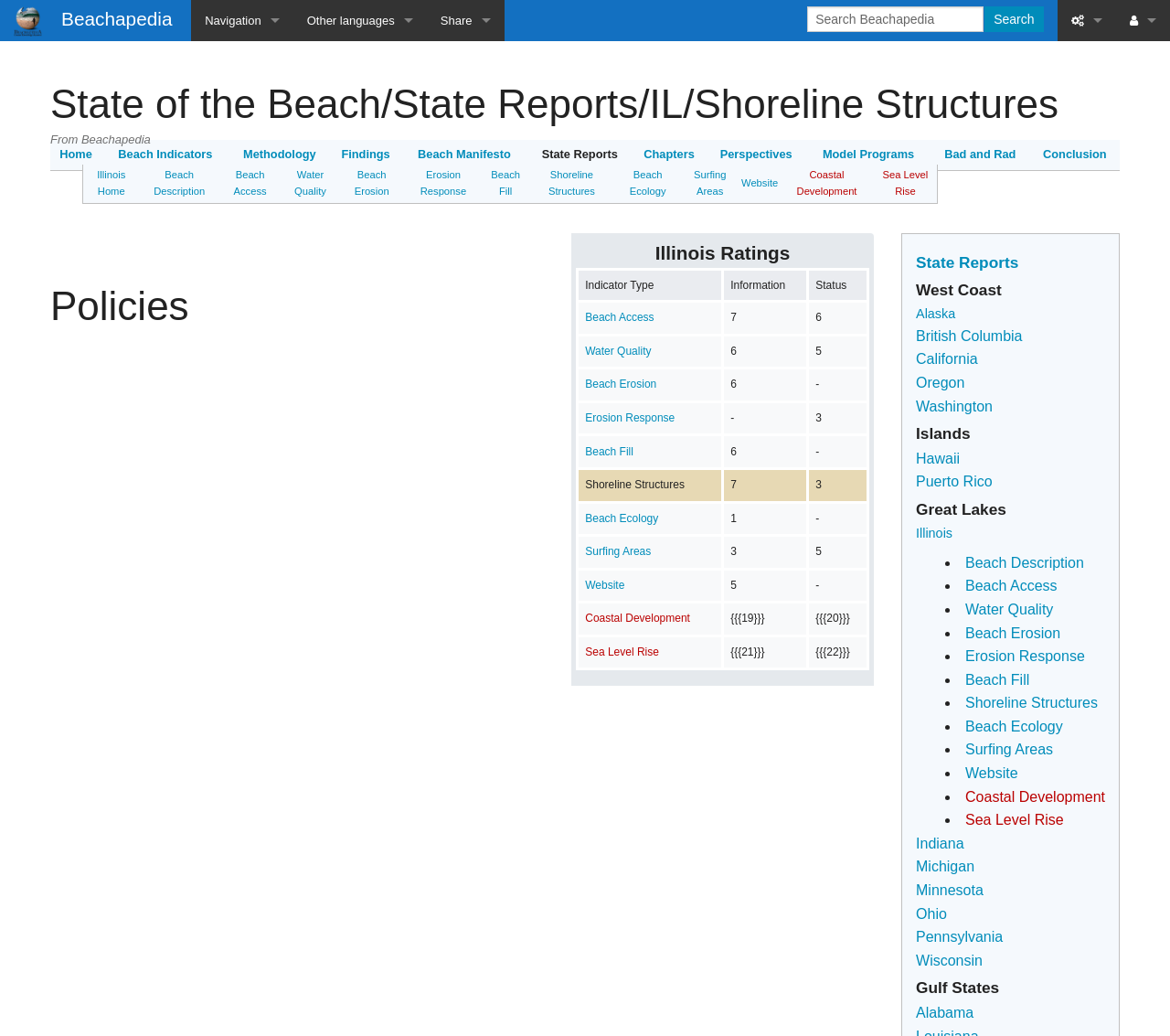Given the element description, predict the bounding box coordinates in the format (top-left x, top-left y, bottom-right x, bottom-right y), using floating point numbers between 0 and 1: Hawaii

[0.783, 0.435, 0.82, 0.45]